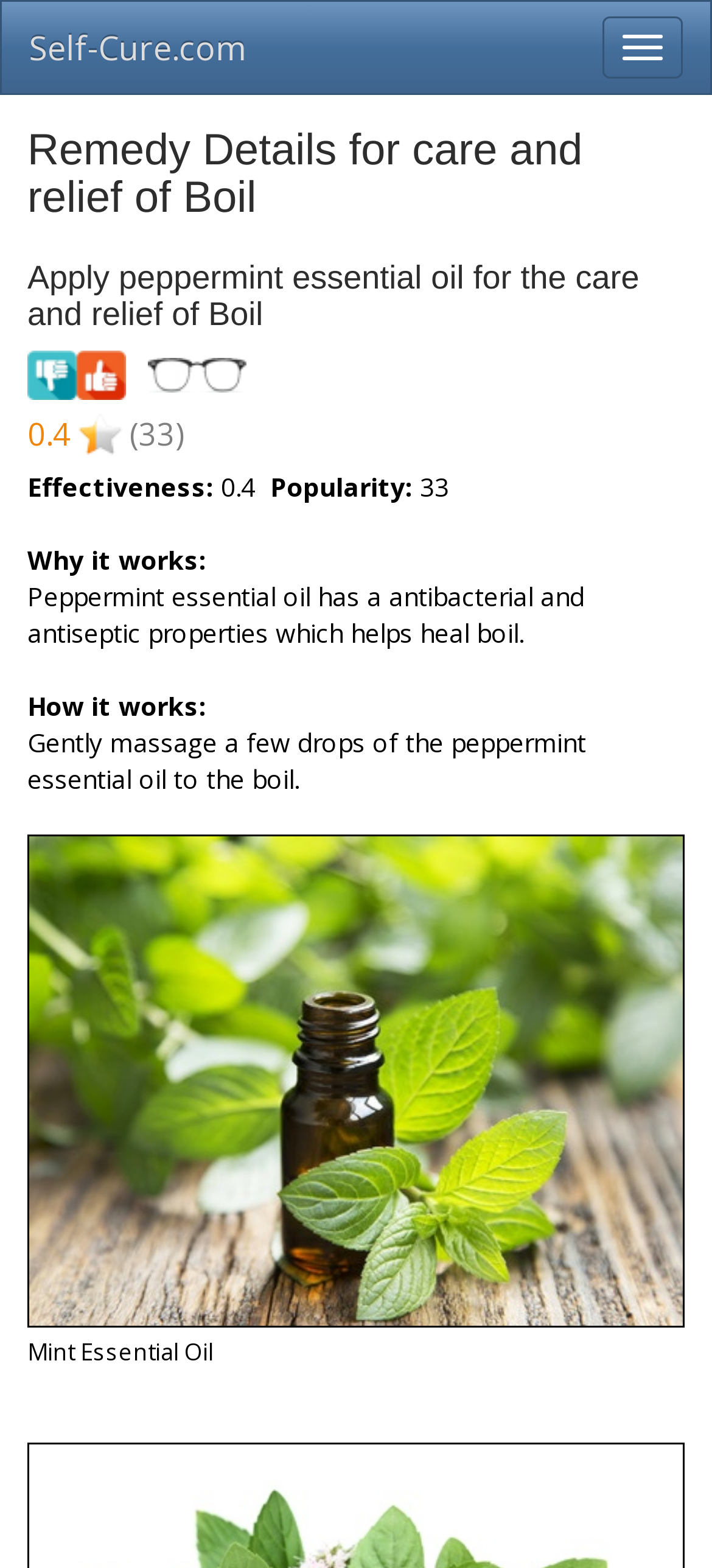Generate an in-depth caption that captures all aspects of the webpage.

The webpage is about the details of a remedy, specifically applying peppermint essential oil for the care and relief of boils. At the top right corner, there is a button. On the top left corner, there is a link to "Self-Cure.com". Below the link, there are two headings, one stating "Remedy Details for care and relief of Boil" and the other stating "Apply peppermint essential oil for the care and relief of Boil". 

To the right of the second heading, there are two images, one for sharing experiences and the other for reading reviews from others. Below these images, there is a rating section with a score of 0.4 and a popularity score of 33. 

Further down, there are sections explaining the effectiveness and popularity of the remedy, with corresponding scores. Below these sections, there are two paragraphs explaining why and how the remedy works. The "Why it works" section explains that peppermint essential oil has antibacterial and antiseptic properties that help heal boils. The "How it works" section provides instructions on gently massaging a few drops of the peppermint essential oil to the boil.

At the bottom of the page, there is a large image, and below it, a text stating "Mint Essential Oil".